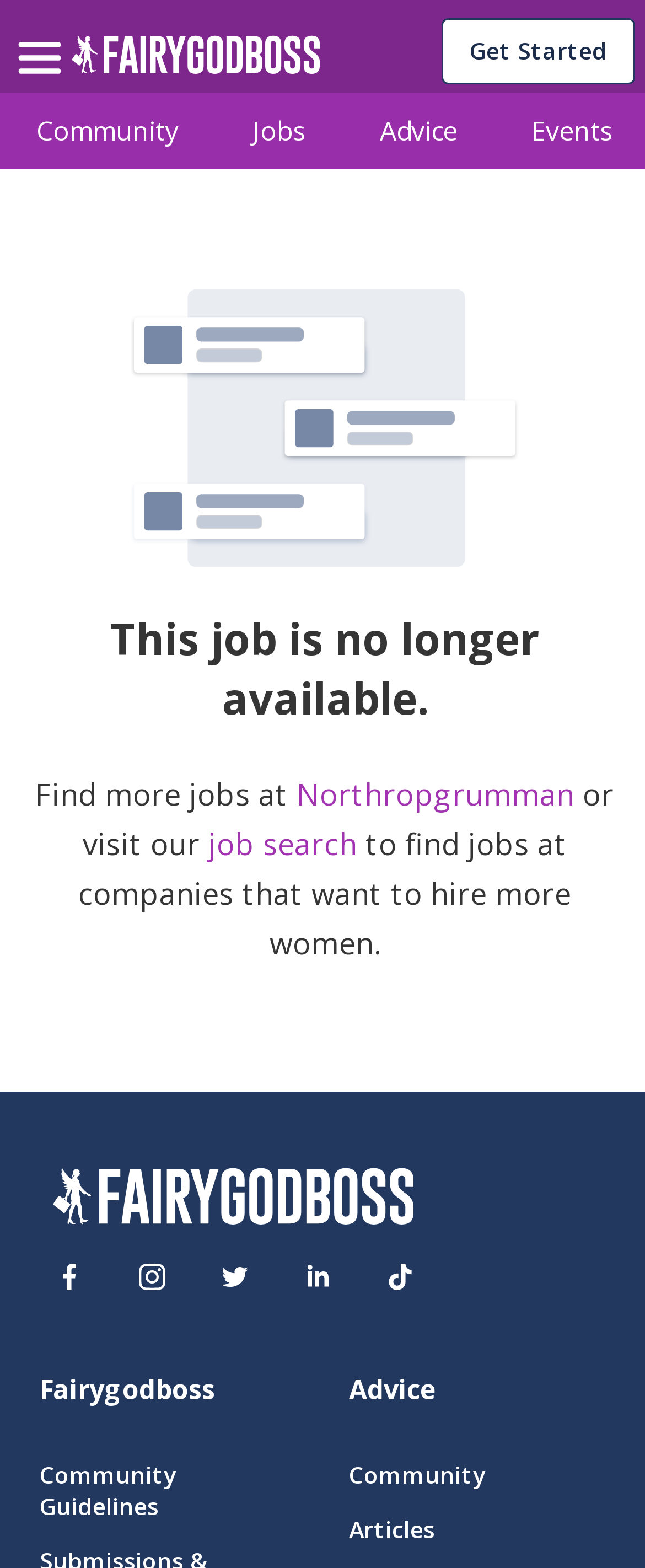Please find and generate the text of the main heading on the webpage.

This job is no longer available.